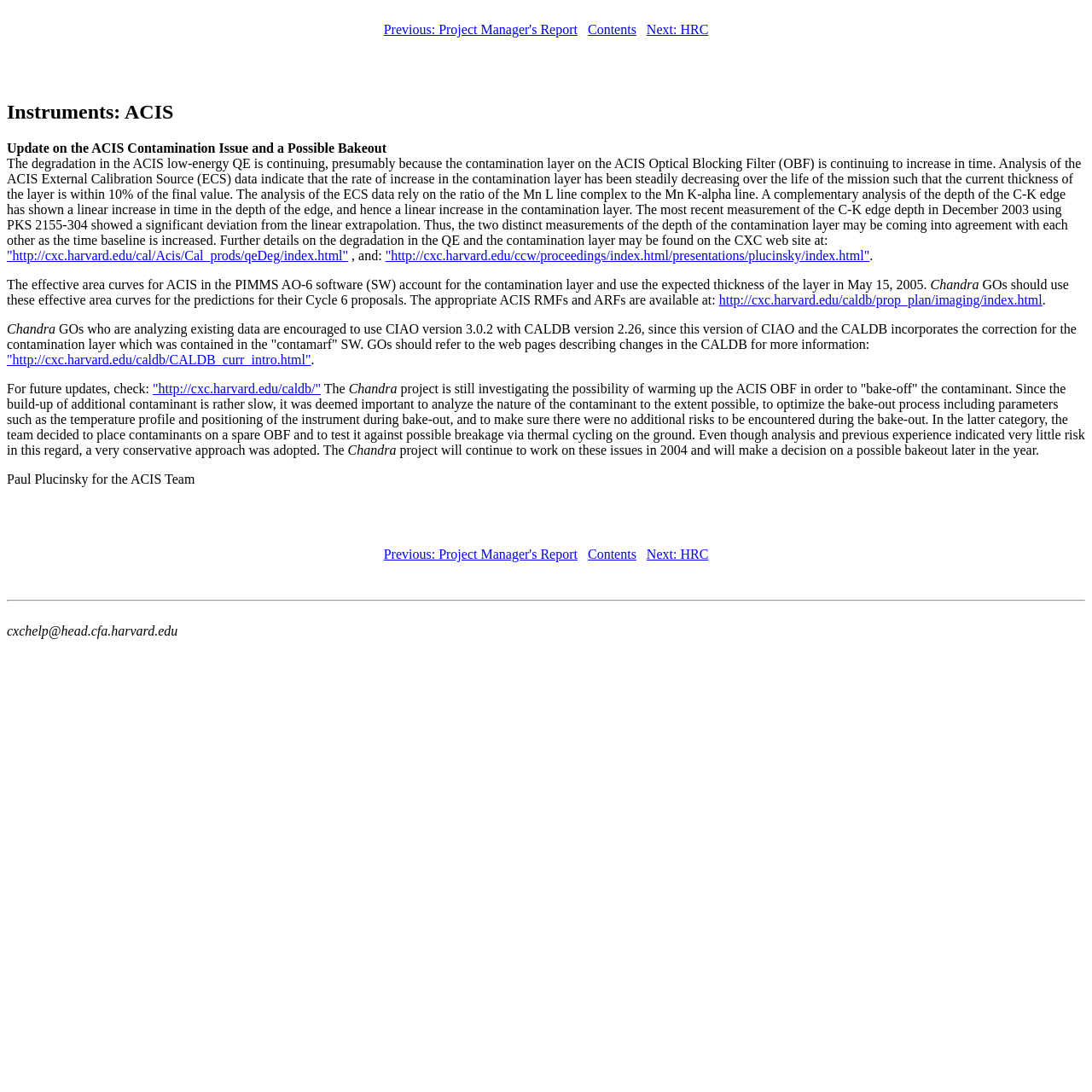Pinpoint the bounding box coordinates of the element to be clicked to execute the instruction: "Go to previous page".

[0.351, 0.02, 0.529, 0.034]